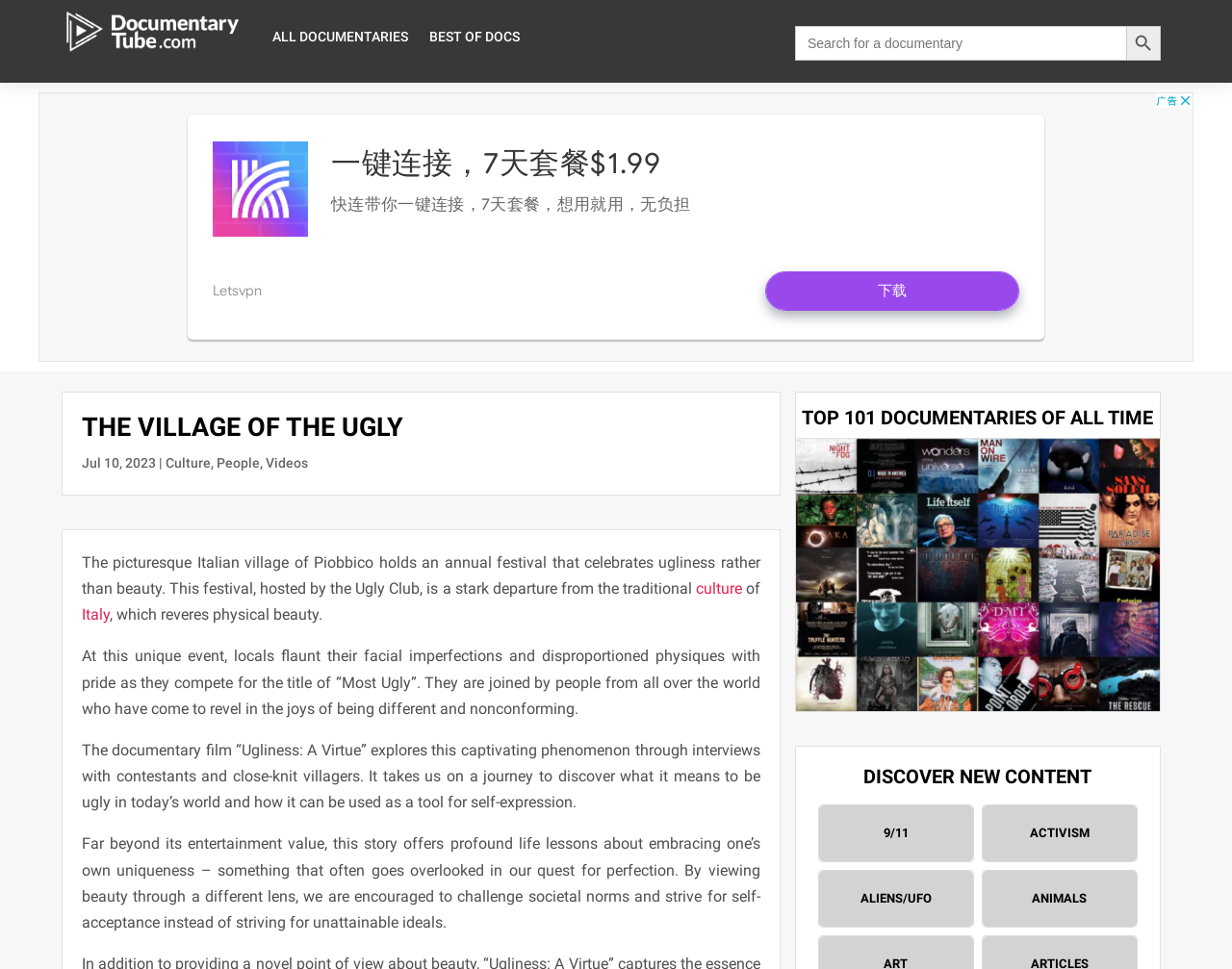Create a full and detailed caption for the entire webpage.

The webpage is about a documentary film that explores the annual festival of ugliness in the Italian village of Piobbico. At the top of the page, there are several links, including "ALL DOCUMENTARIES" and "BEST OF DOCS", as well as a search bar with a search button accompanied by a small search icon. 

Below the top links, there is a large advertisement iframe that spans almost the entire width of the page. 

The main content of the page starts with a heading "THE VILLAGE OF THE UGLY" followed by a date "Jul 10, 2023" and several links to categories such as "Culture", "People", and "Videos". 

The main text of the page describes the festival, where locals and people from around the world gather to celebrate their physical imperfections and uniqueness. The text also mentions a documentary film "Ugliness: A Virtue" that explores this phenomenon and offers life lessons about self-acceptance. 

On the right side of the page, there are two headings: "TOP 101 DOCUMENTARIES OF ALL TIME" with a link to the list, and "DISCOVER NEW CONTENT" with a grid of links to various documentary topics such as "9/11", "ACTIVISM", "ALIENS/UFO", and "ANIMALS".